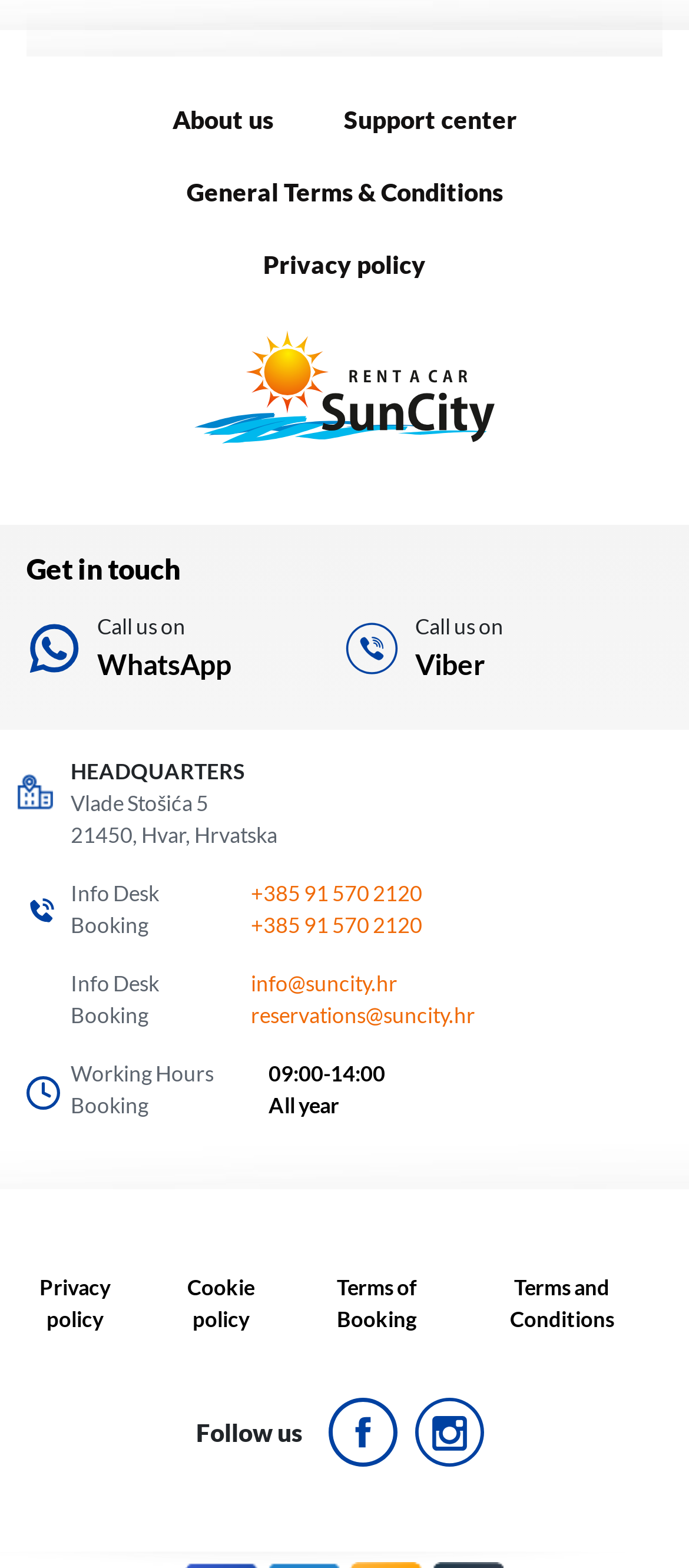Give a one-word or short-phrase answer to the following question: 
What is the email address for the Info Desk?

info@suncity.hr